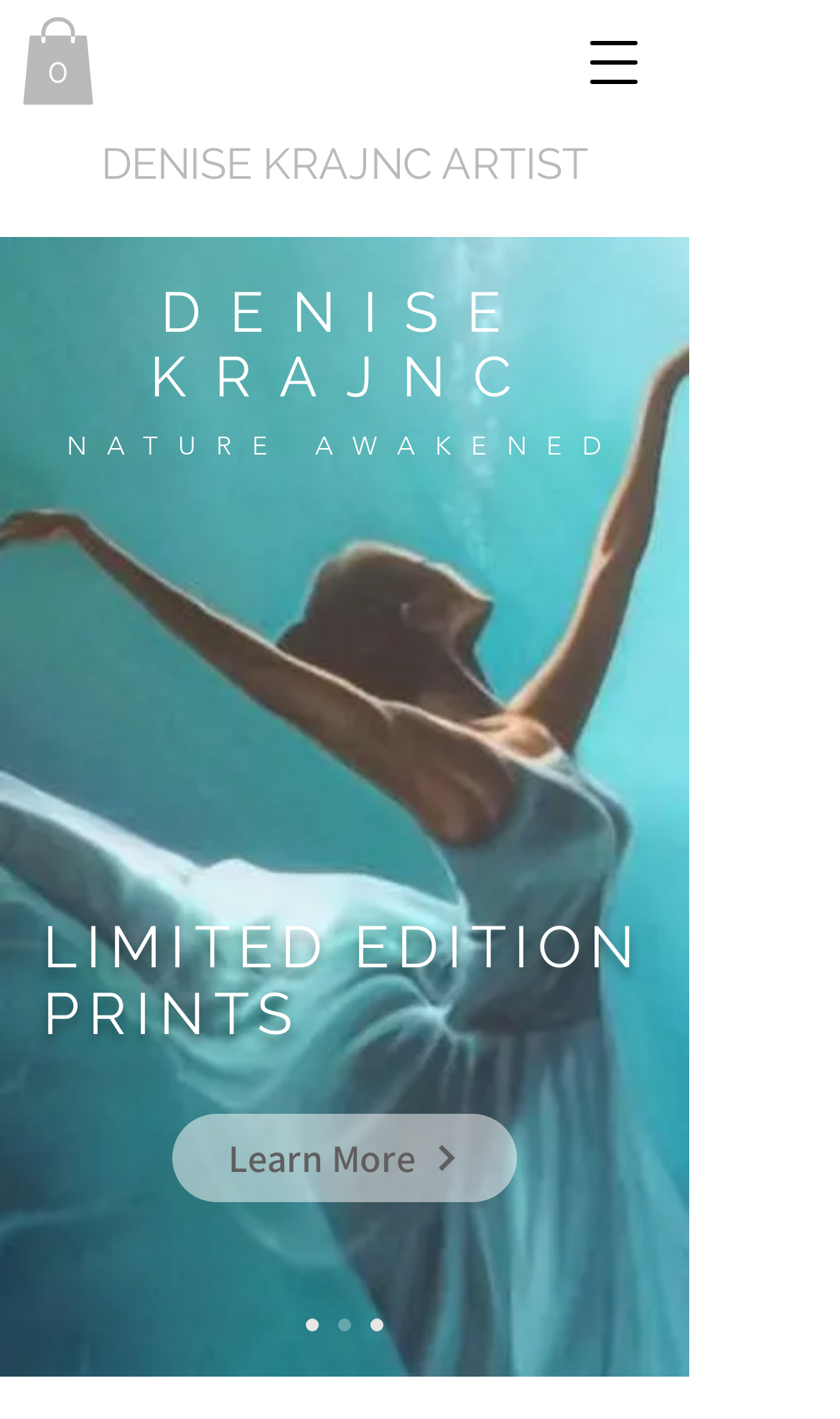Calculate the bounding box coordinates for the UI element based on the following description: "0". Ensure the coordinates are four float numbers between 0 and 1, i.e., [left, top, right, bottom].

[0.026, 0.012, 0.113, 0.074]